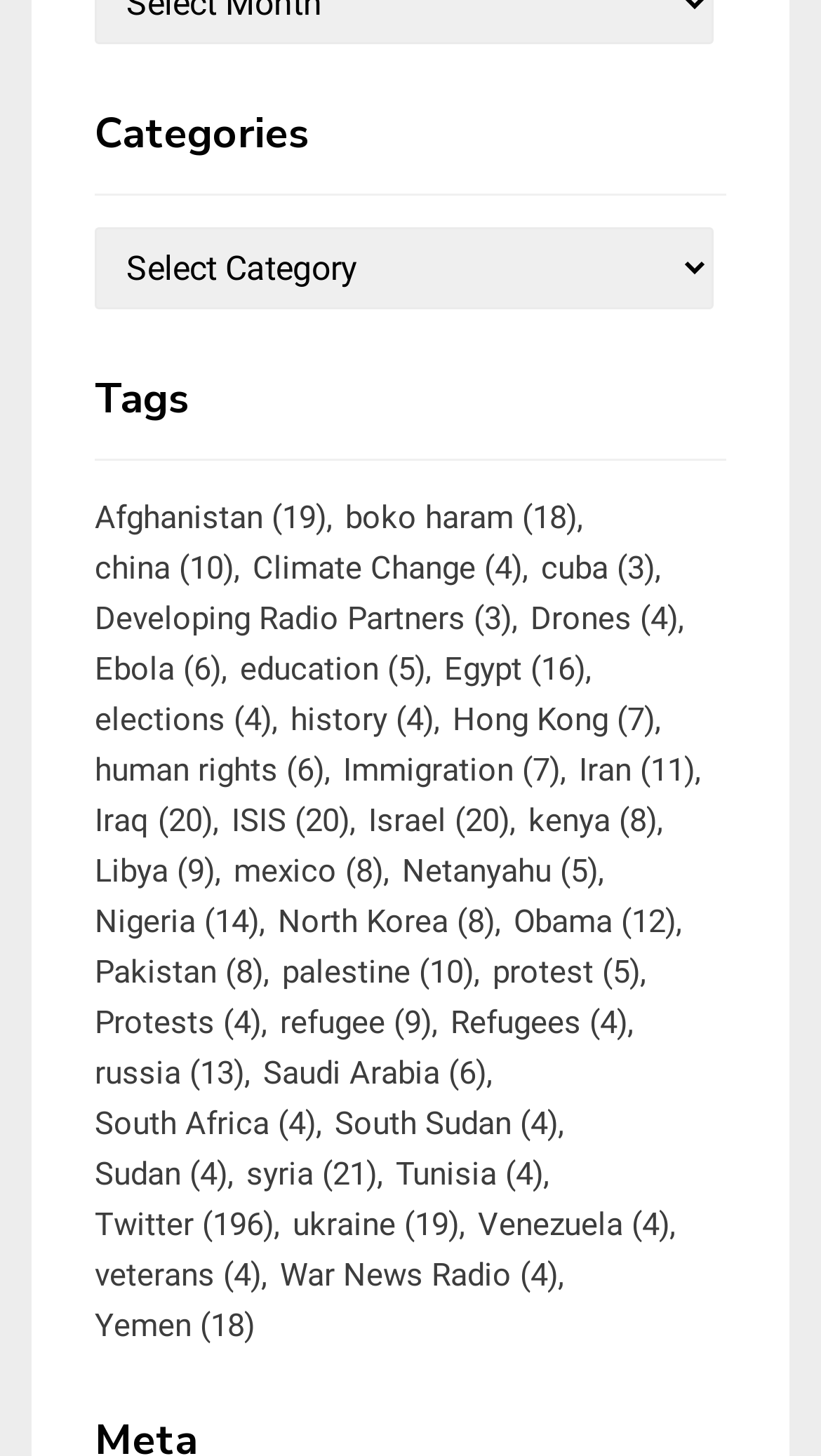Identify the bounding box for the given UI element using the description provided. Coordinates should be in the format (top-left x, top-left y, bottom-right x, bottom-right y) and must be between 0 and 1. Here is the description: Developing Radio Partners (3)

[0.115, 0.408, 0.646, 0.443]